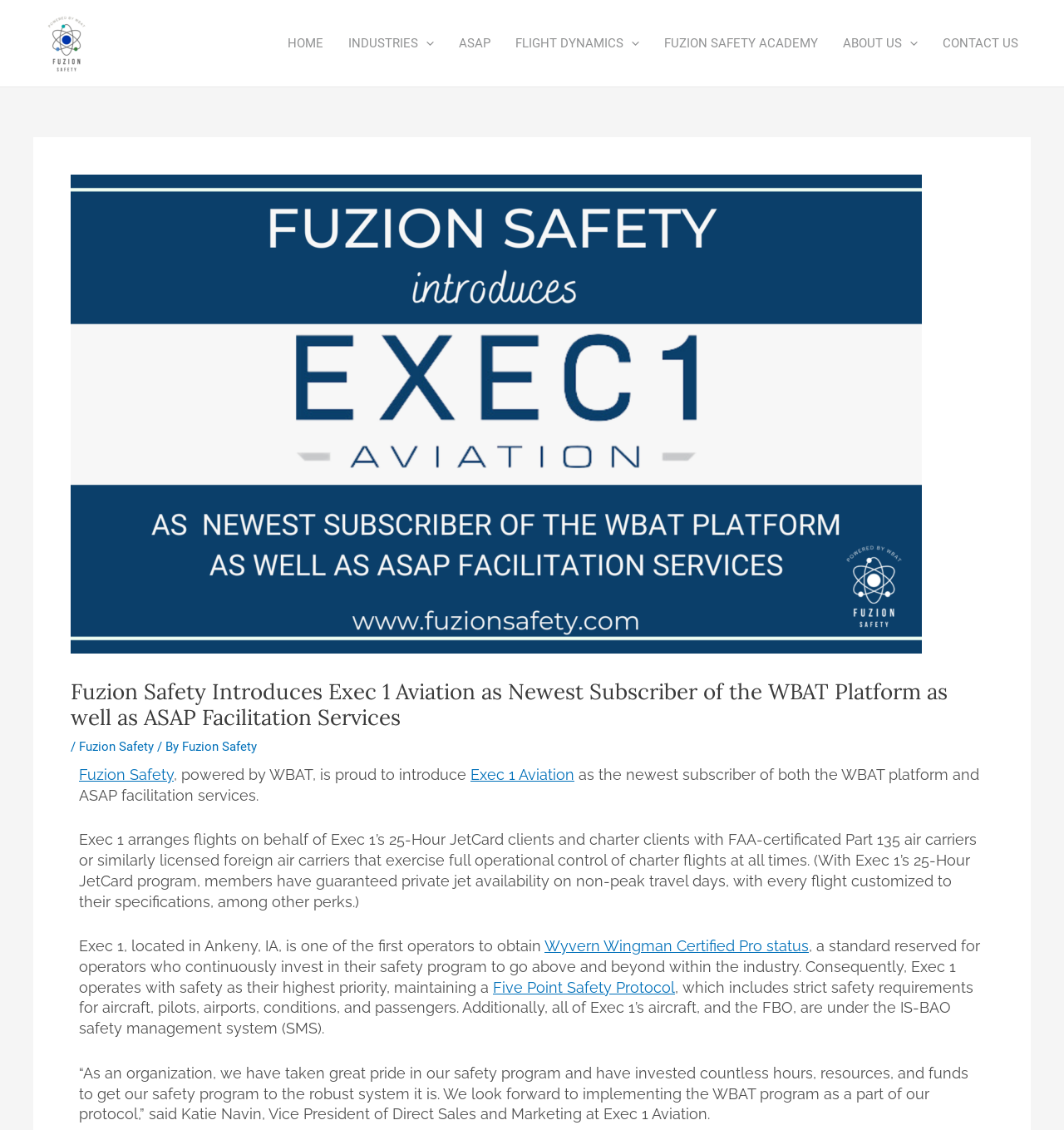Use a single word or phrase to answer the question:
What is the name of the program that Exec 1 operates with safety as their highest priority?

Five Point Safety Protocol